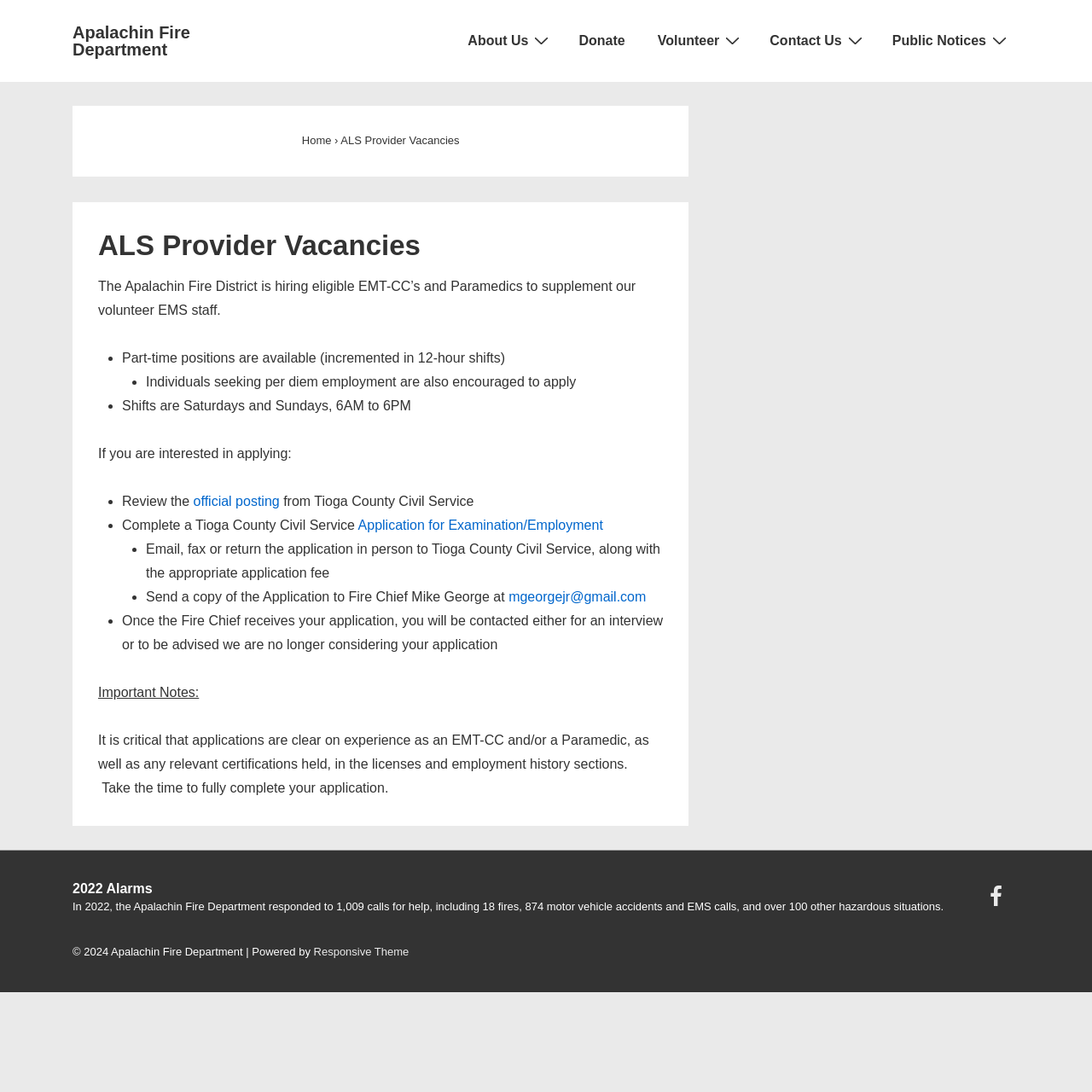Show the bounding box coordinates of the region that should be clicked to follow the instruction: "Click on Volunteer."

[0.588, 0.019, 0.689, 0.056]